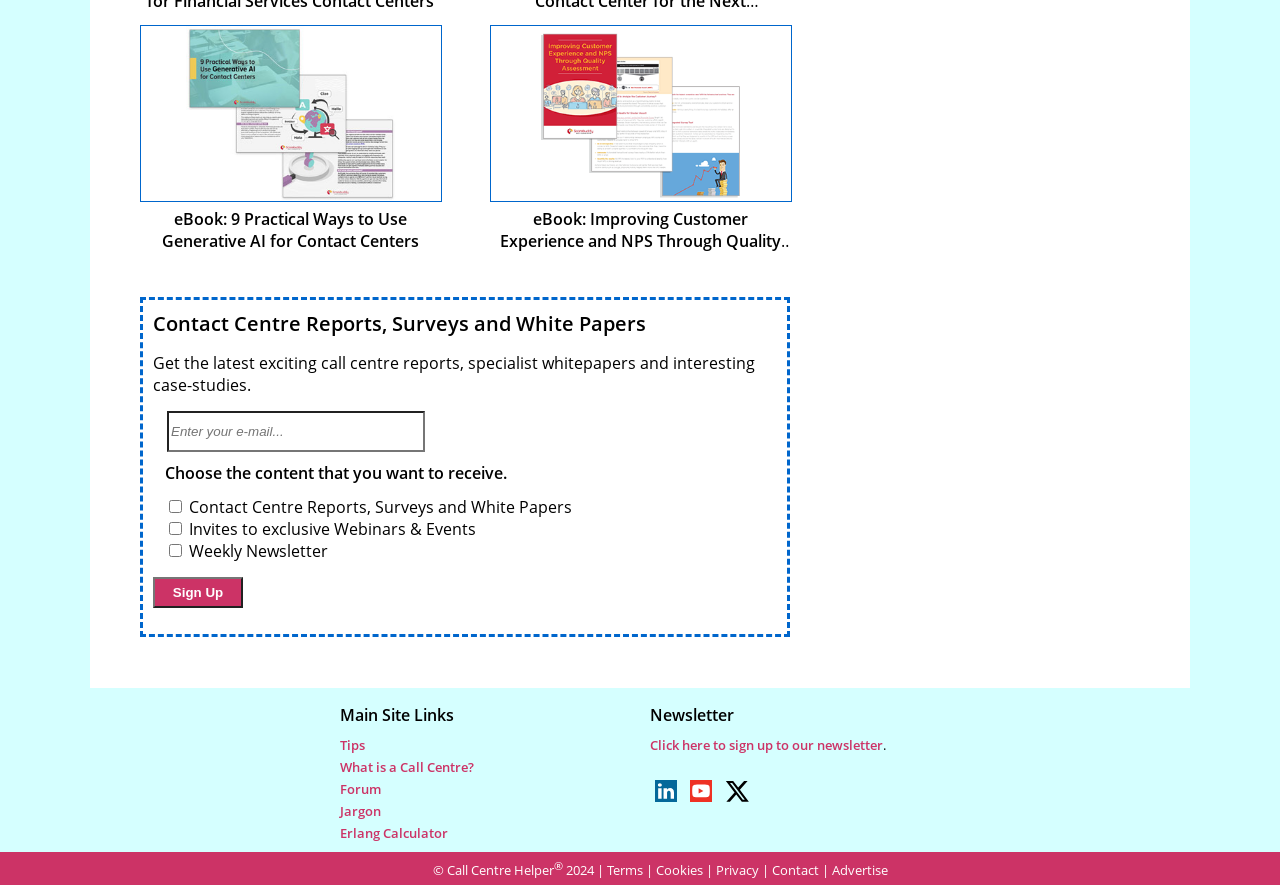What is the copyright information?
Please provide a single word or phrase based on the screenshot.

Call Centre Helper 2024